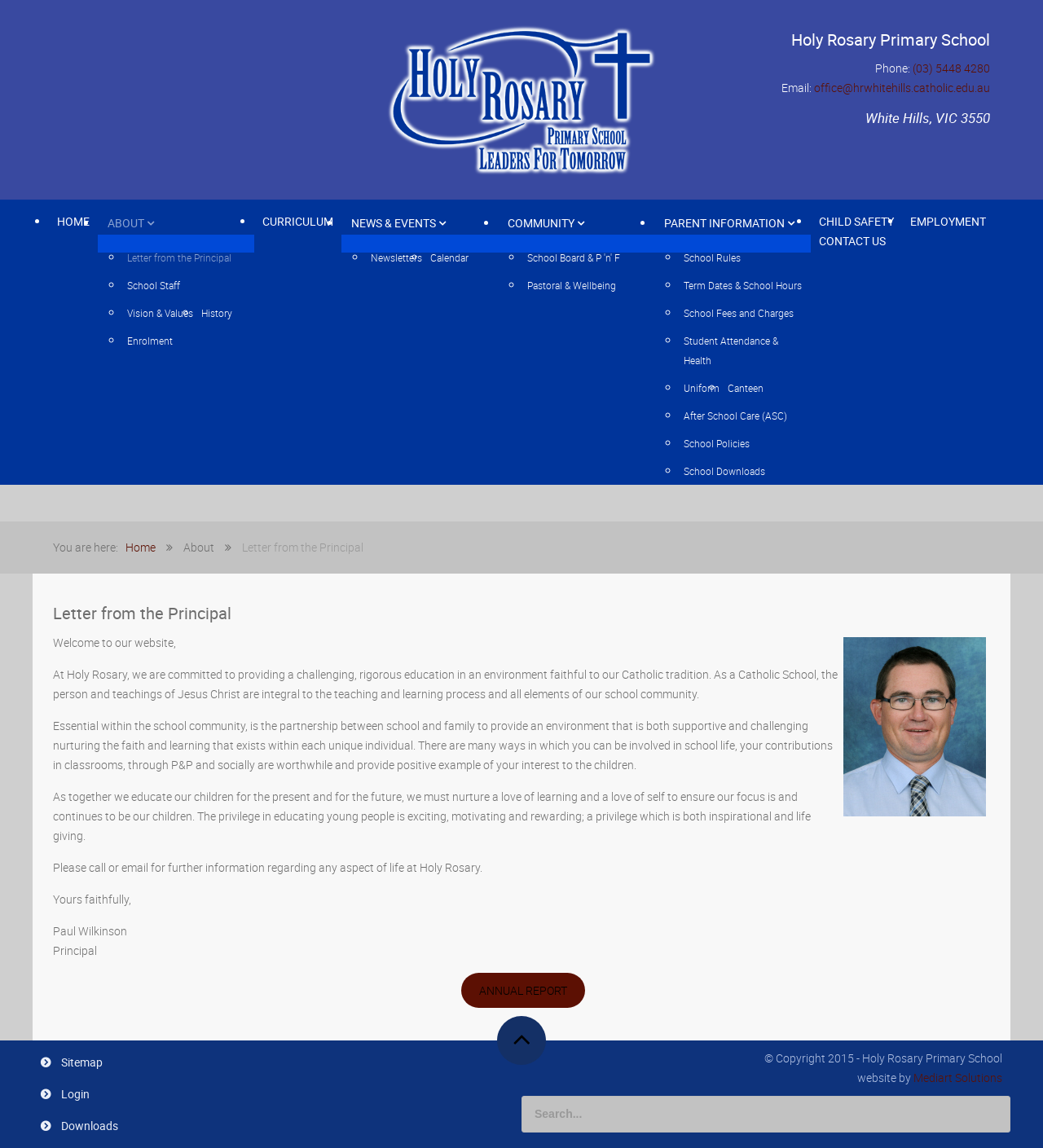Provide an in-depth caption for the webpage.

The webpage is for Holy Rosary Primary School, and it appears to be the school's homepage. At the top, there is a logo image and a heading that reads "Holy Rosary Primary School". Below the heading, there is a phone number and an email address. 

To the left of the phone number and email address, there is a navigation menu with several links, including "HOME", "ABOUT", "CURRICULUM", "NEWS & EVENTS", "COMMUNITY", "PARENT INFORMATION", "CHILD SAFETY", "EMPLOYMENT", and "CONTACT US". Each of these links has a list marker, either a bullet point or a circle, preceding it.

Below the navigation menu, there is a breadcrumbs navigation section that shows the current page's location within the website's hierarchy. It reads "You are here: Home > About > Letter from the Principal".

The main content of the page is an article that contains a letter from the principal. The letter is headed by a heading that reads "Letter from the Principal" and is accompanied by an image of the principal. The letter welcomes visitors to the website and describes the school's mission and values. It also mentions the importance of the partnership between the school and families in providing a supportive and challenging environment for the children.

At the bottom of the page, there is a link to the school's annual report.